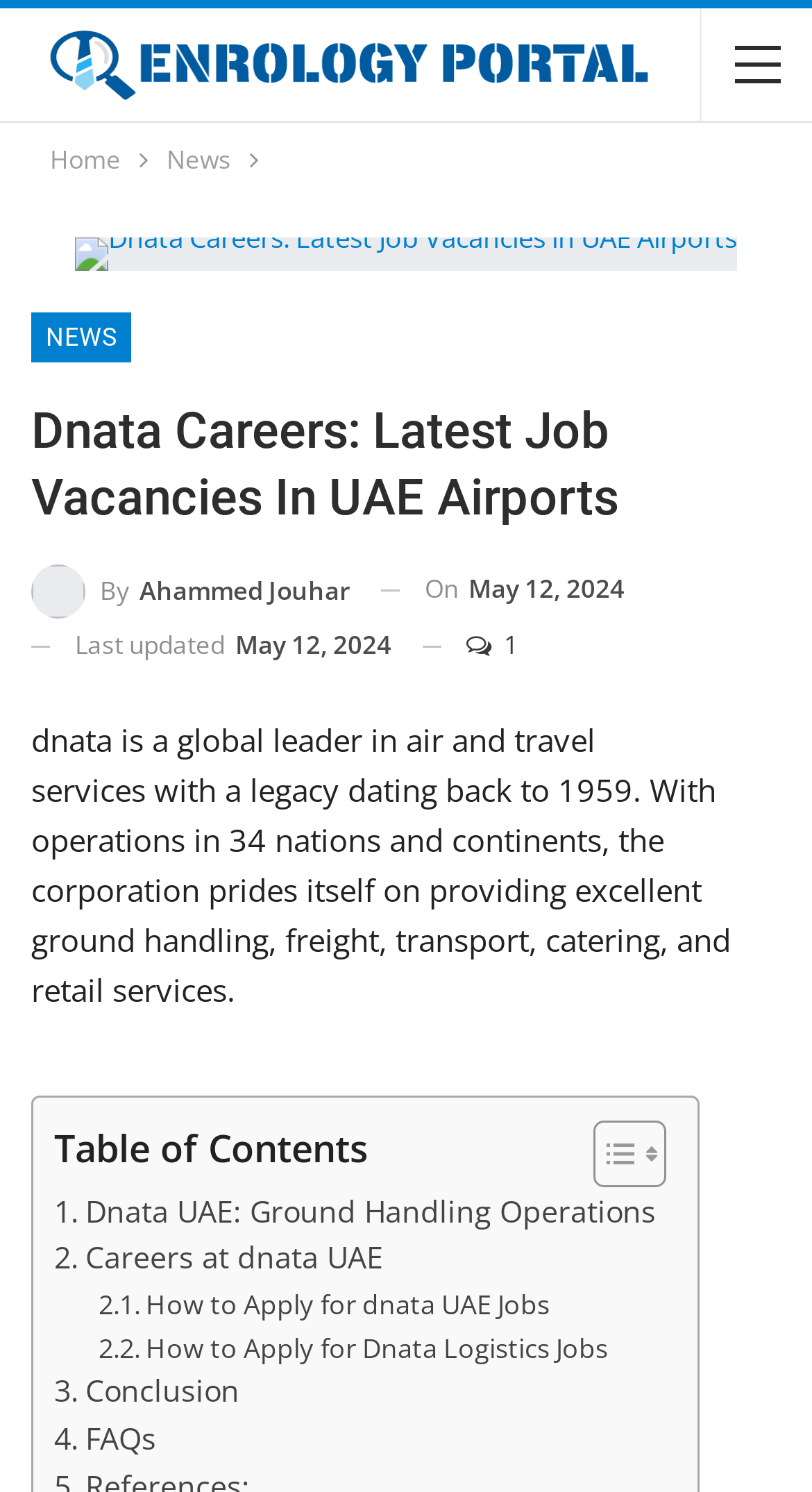Please determine the bounding box coordinates of the element to click on in order to accomplish the following task: "Read the news article". Ensure the coordinates are four float numbers ranging from 0 to 1, i.e., [left, top, right, bottom].

[0.038, 0.269, 0.962, 0.356]